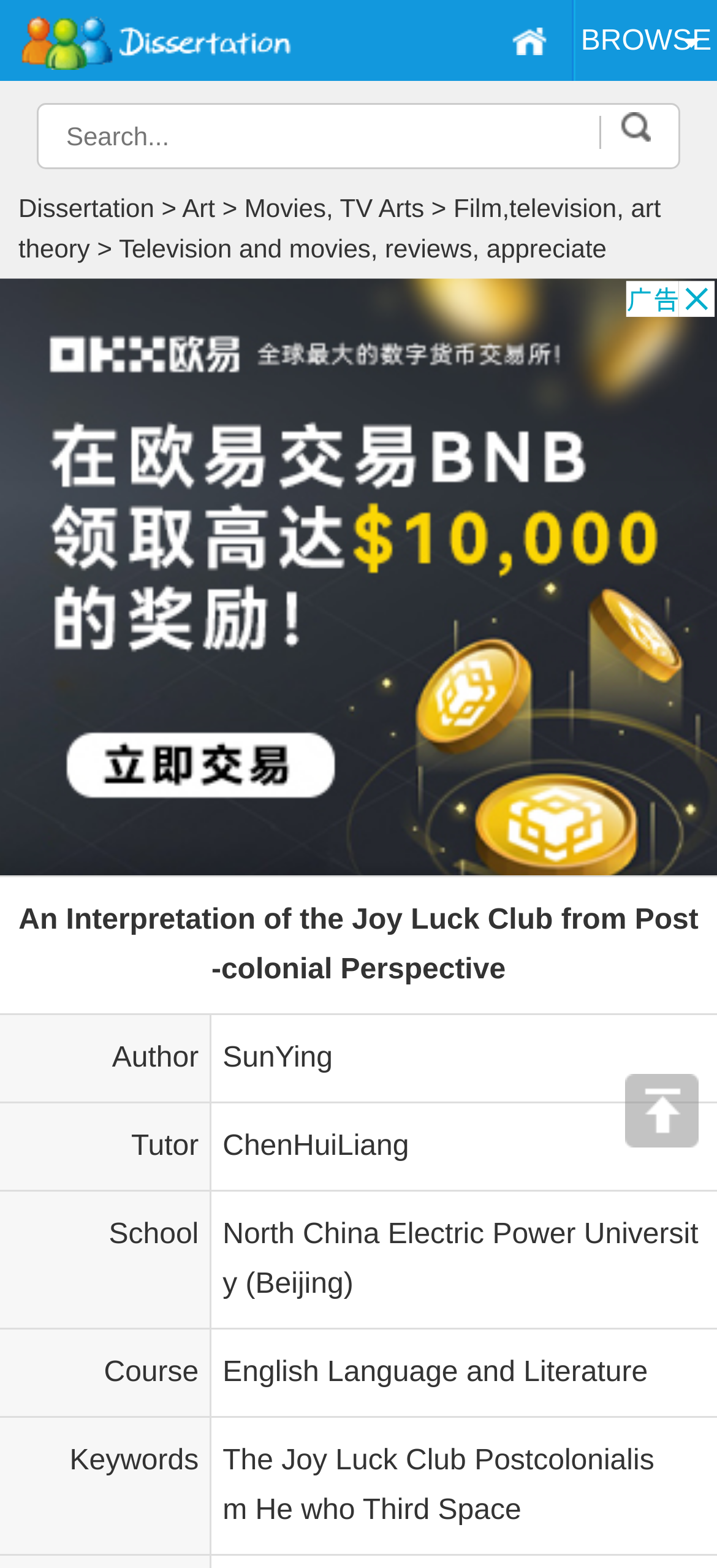Pinpoint the bounding box coordinates of the clickable element to carry out the following instruction: "View the dissertation 'An Interpretation of the Joy Luck Club from Post-colonial Perspective'."

[0.026, 0.571, 0.974, 0.634]